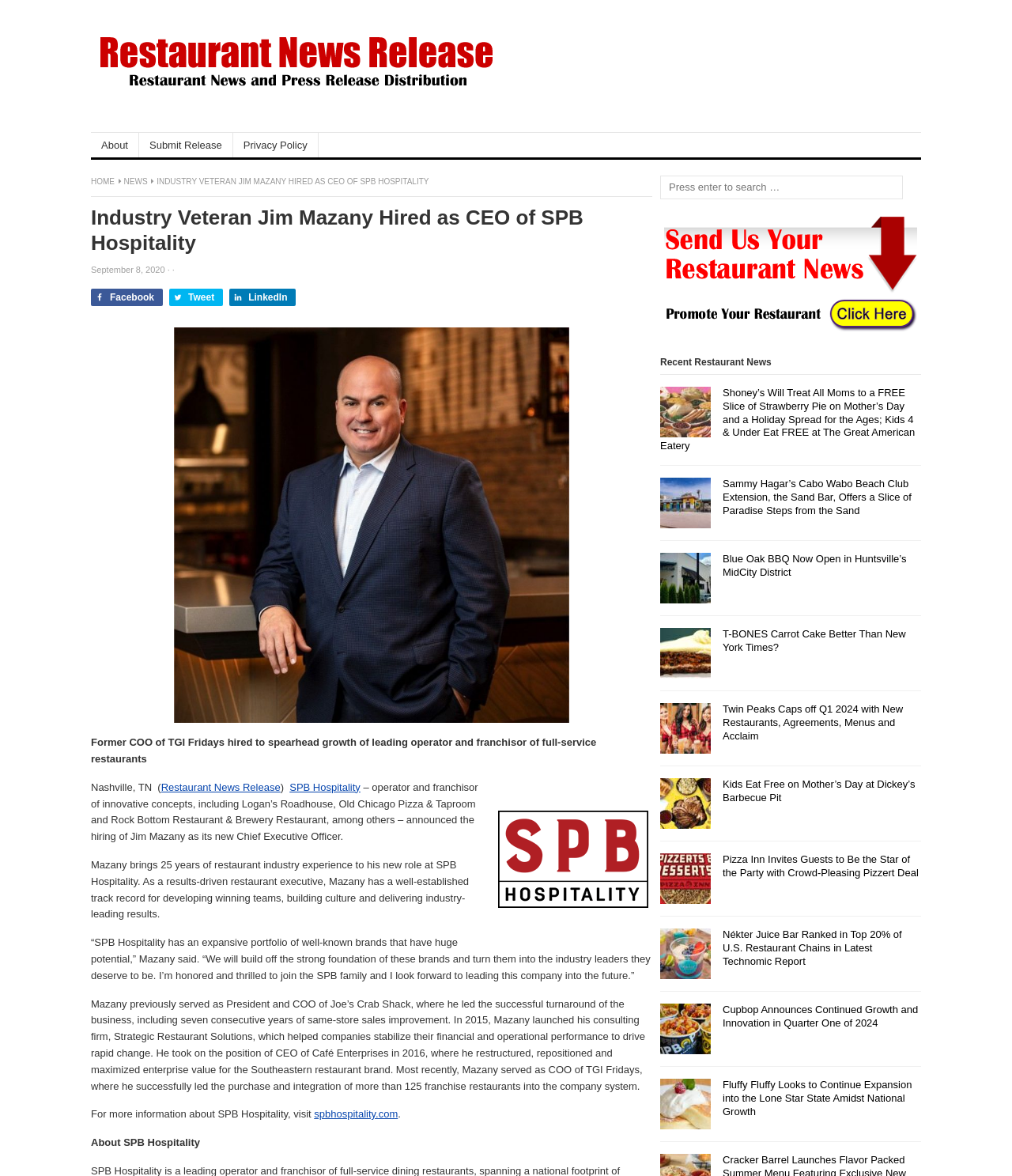What is the name of the new CEO of SPB Hospitality?
Please answer the question with as much detail as possible using the screenshot.

The answer can be found in the main content of the webpage, where it is stated that 'Industry Veteran Jim Mazany Hired as CEO of SPB Hospitality'.